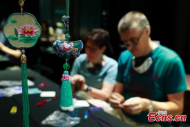What is the purpose of the workshop?
Please elaborate on the answer to the question with detailed information.

The caption highlights the appreciation of traditional crafts within a multi-cultural context, and the setting seems inviting, underscoring the importance of preserving and sharing cultural heritage, which implies that the purpose of the workshop is to facilitate cultural exchange and learning.